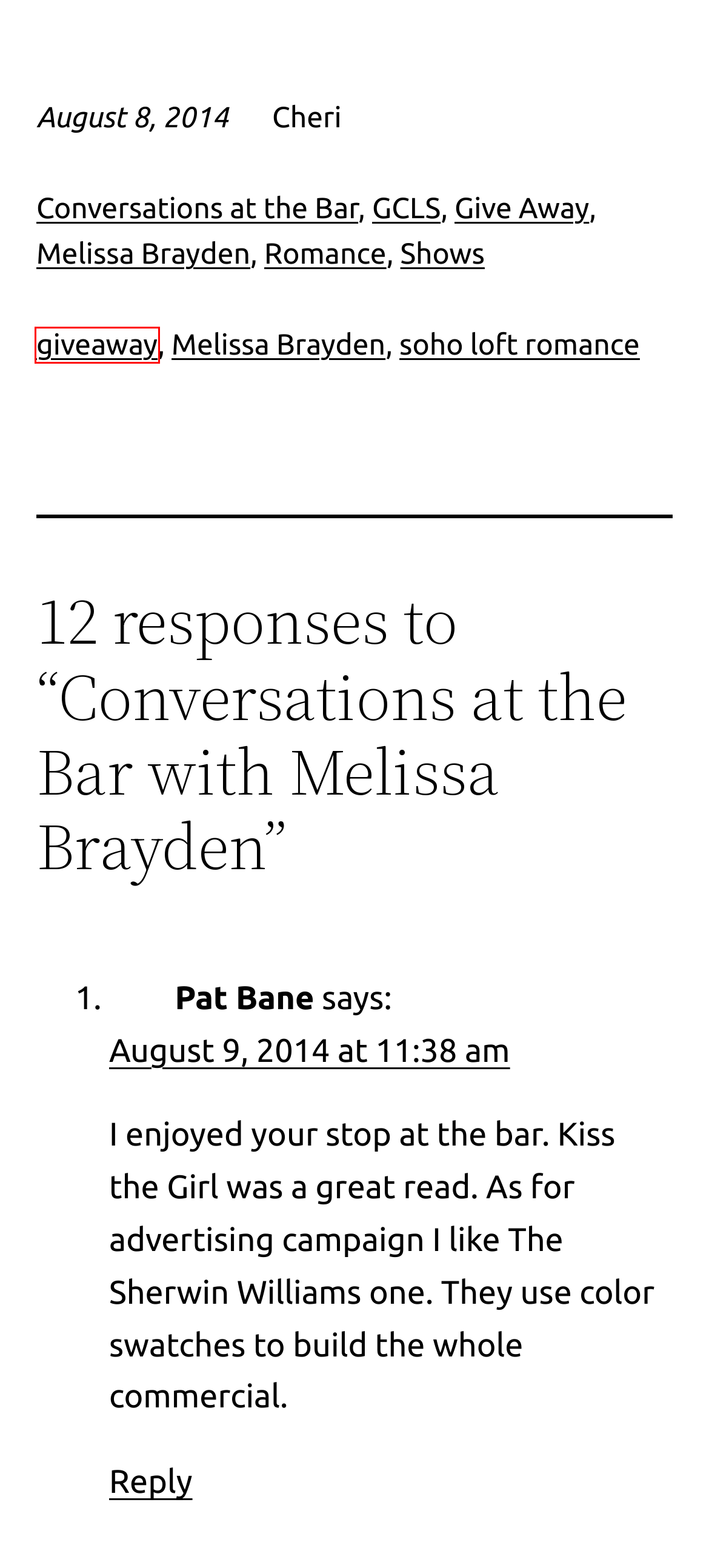Look at the screenshot of a webpage where a red rectangle bounding box is present. Choose the webpage description that best describes the new webpage after clicking the element inside the red bounding box. Here are the candidates:
A. Romance – Cocktail Hour Productions
B. giveaway – Cocktail Hour Productions
C. Conversations at the Bar – Cocktail Hour Productions
D. Shows – Cocktail Hour Productions
E. GCLS – Cocktail Hour Productions
F. Give Away – Cocktail Hour Productions
G. Melissa Brayden – Cocktail Hour Productions
H. soho loft romance – Cocktail Hour Productions

B